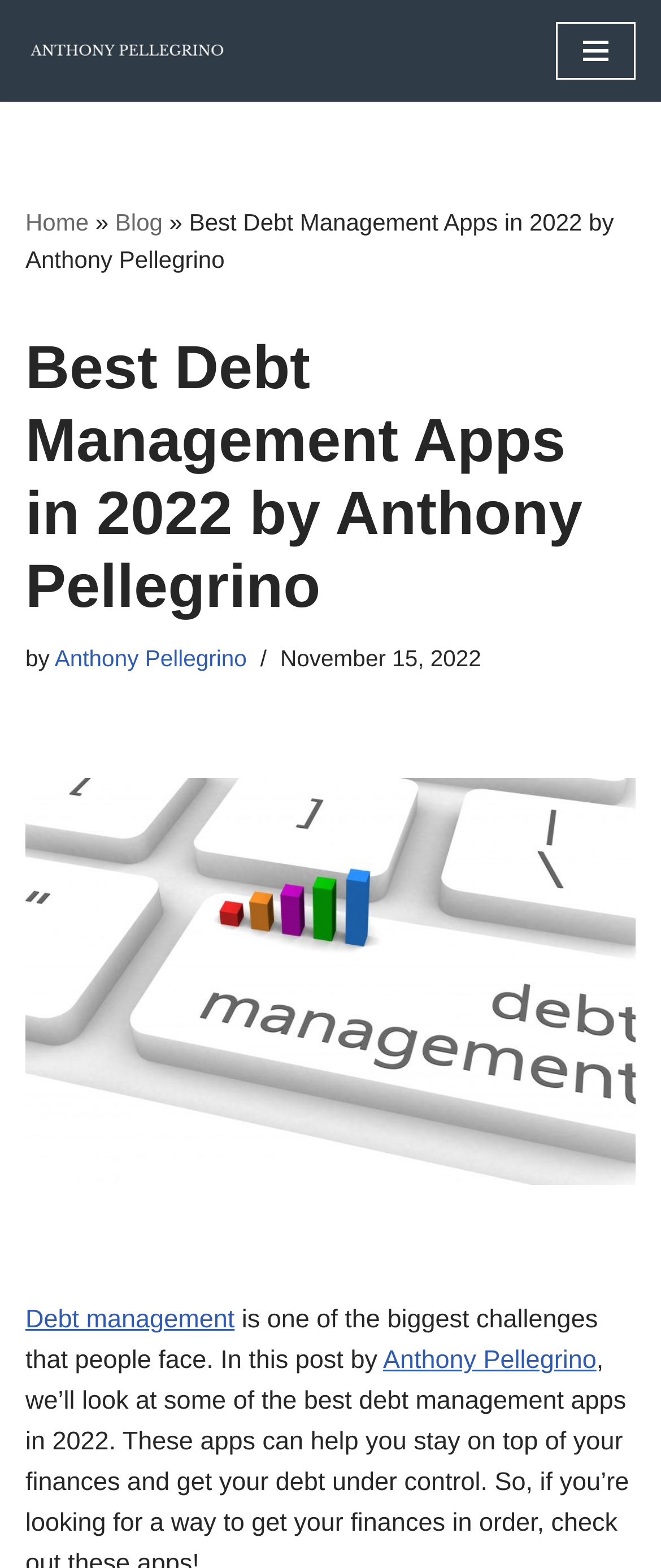Determine and generate the text content of the webpage's headline.

Best Debt Management Apps in 2022 by Anthony Pellegrino